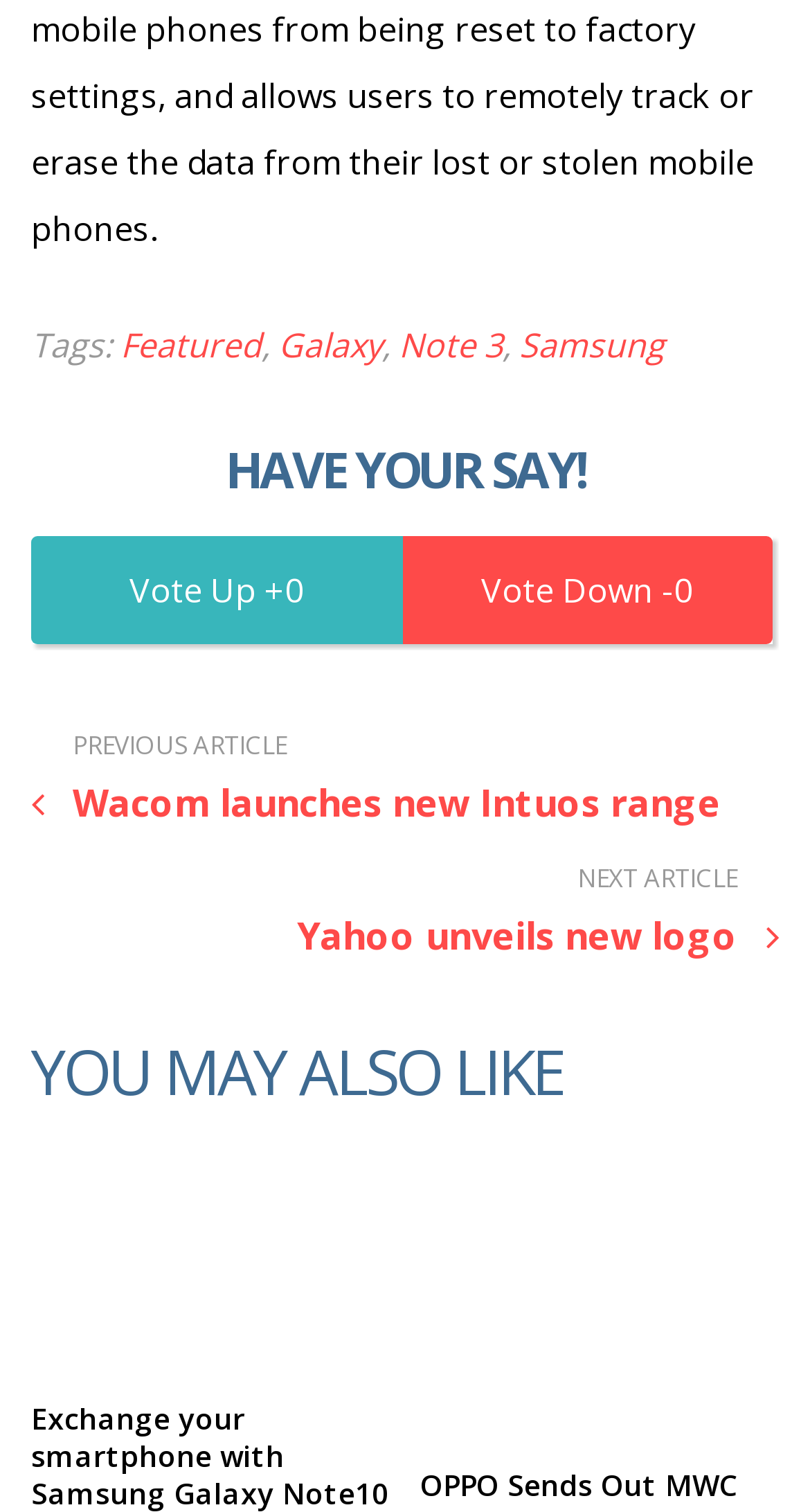How many links are there in the top section?
Please look at the screenshot and answer using one word or phrase.

4